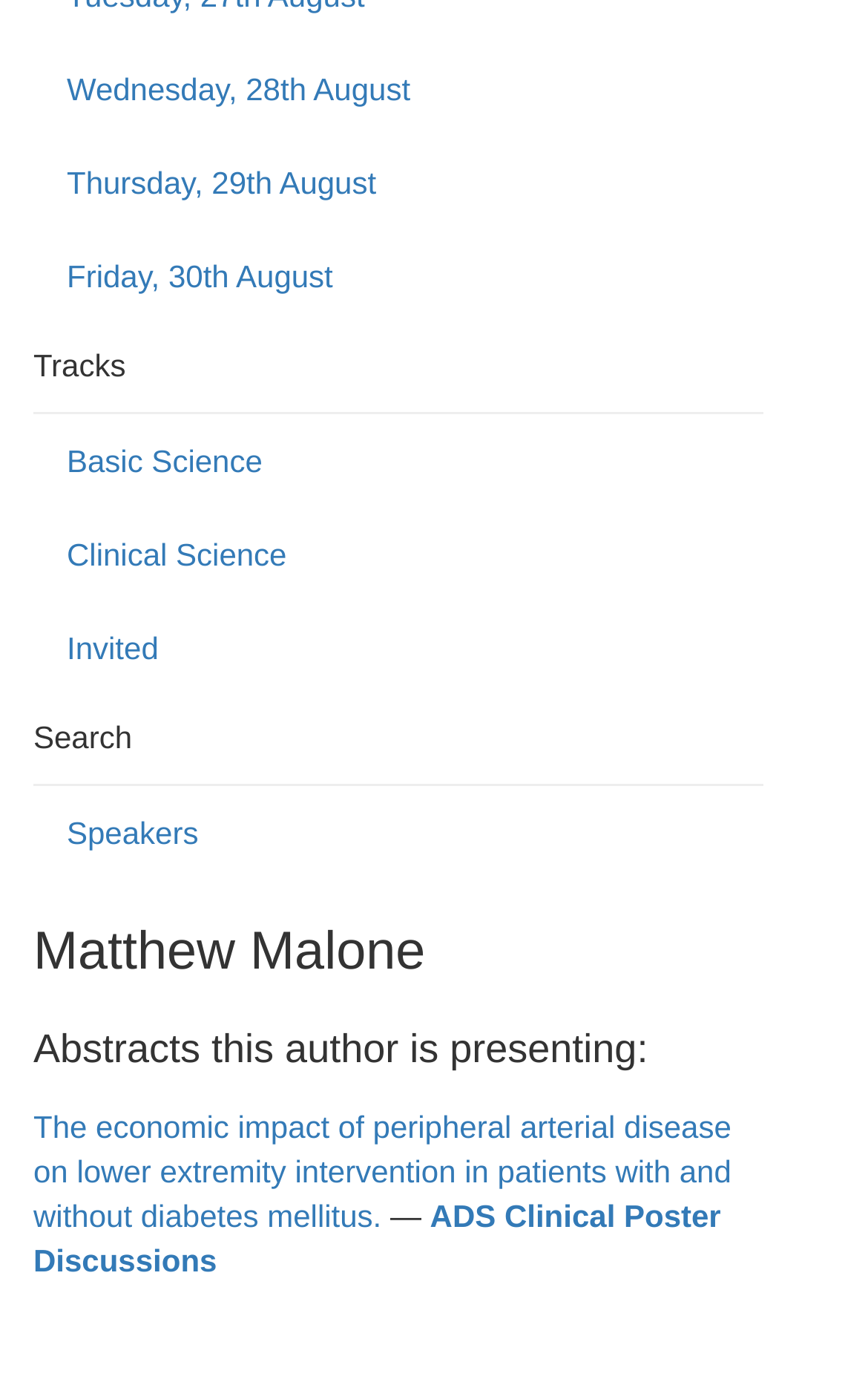Using the webpage screenshot and the element description Speakers, determine the bounding box coordinates. Specify the coordinates in the format (top-left x, top-left y, bottom-right x, bottom-right y) with values ranging from 0 to 1.

[0.038, 0.57, 0.878, 0.635]